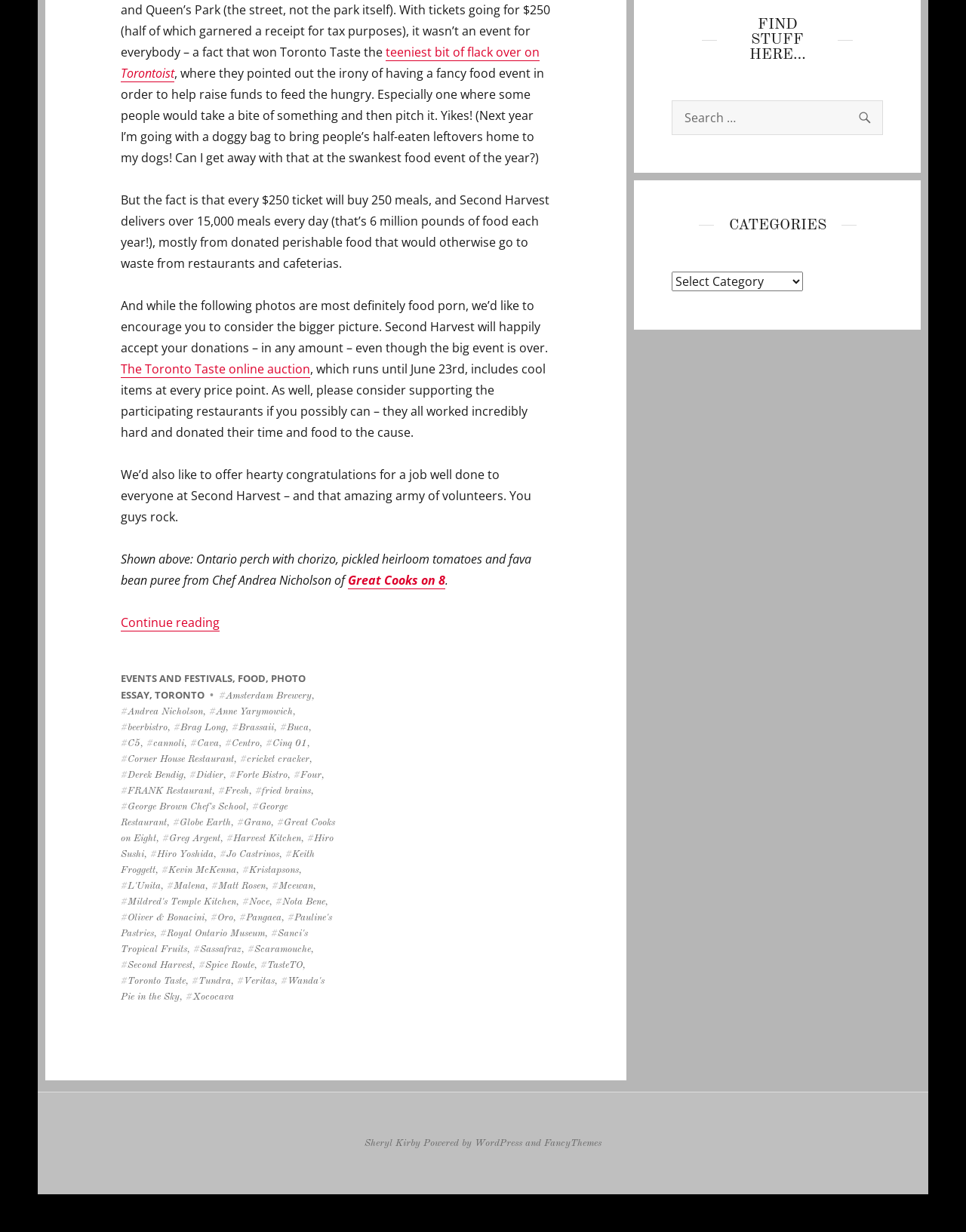Can you find the bounding box coordinates for the element that needs to be clicked to execute this instruction: "Explore the categories of EVENTS AND FESTIVALS"? The coordinates should be given as four float numbers between 0 and 1, i.e., [left, top, right, bottom].

[0.125, 0.545, 0.241, 0.556]